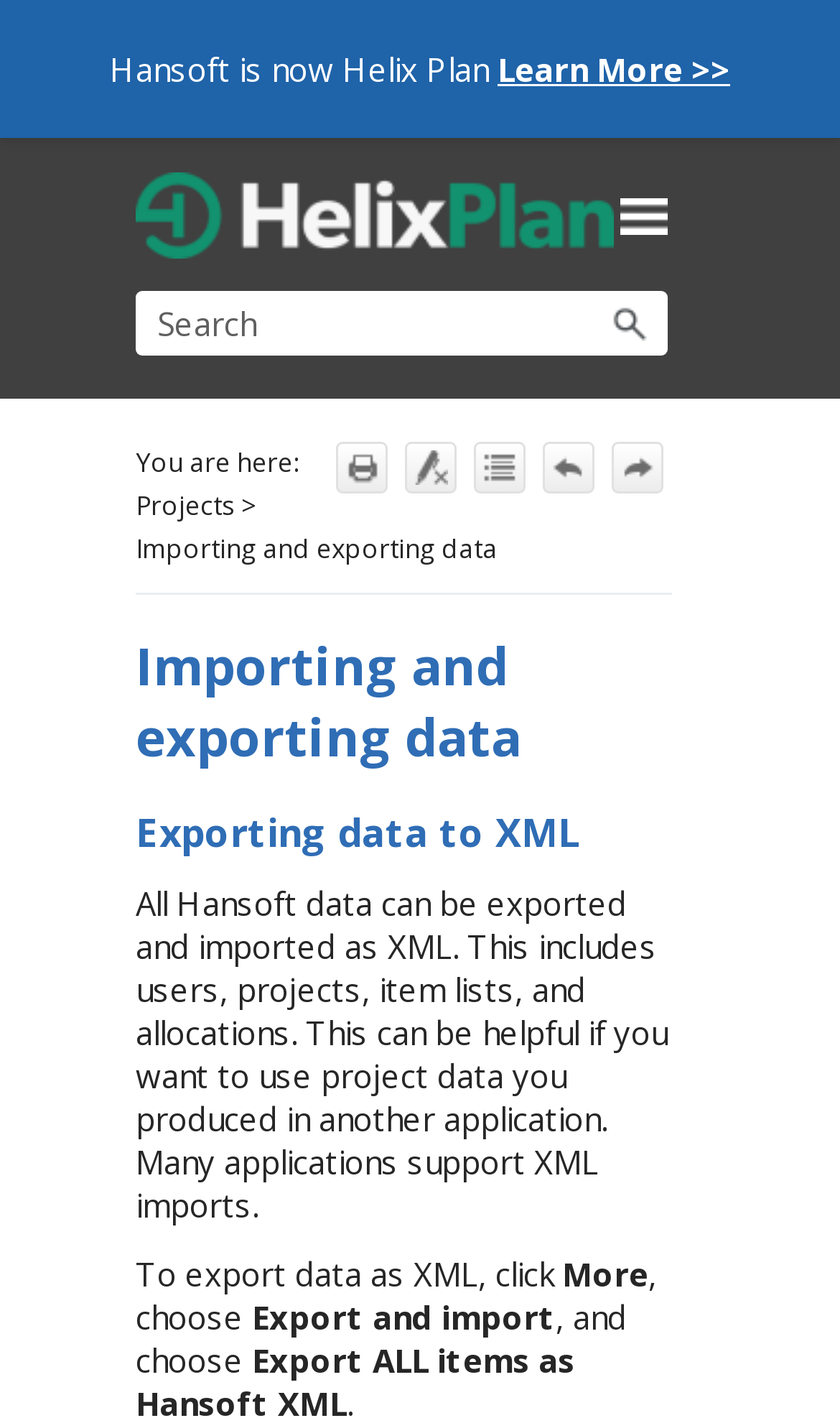Please determine the bounding box coordinates for the element that should be clicked to follow these instructions: "Search for something".

[0.162, 0.205, 0.795, 0.251]